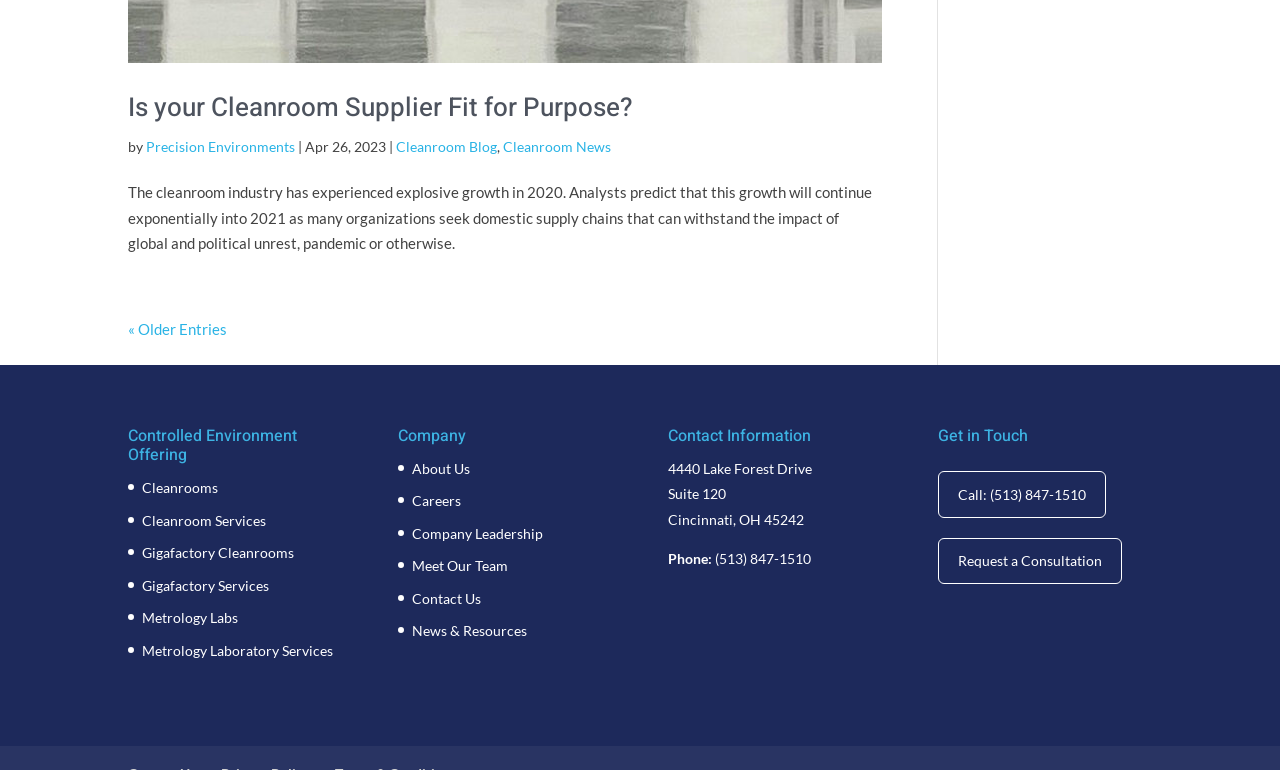Locate the bounding box coordinates of the UI element described by: "Careers". The bounding box coordinates should consist of four float numbers between 0 and 1, i.e., [left, top, right, bottom].

[0.322, 0.639, 0.36, 0.661]